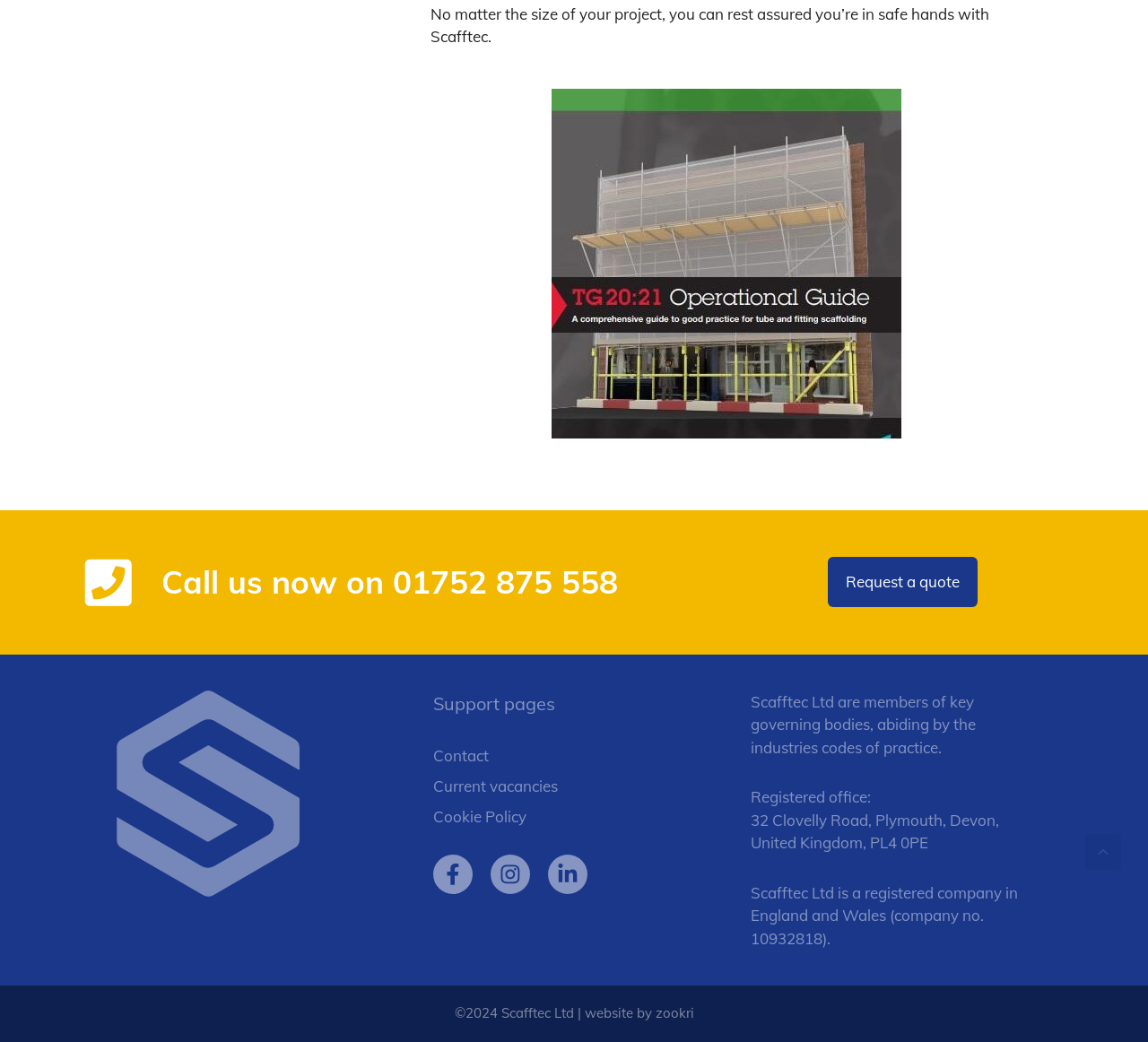What is the purpose of the 'Request a quote' link?
Answer the question with a thorough and detailed explanation.

I inferred the purpose of the link by its text content 'Request a quote', which suggests that clicking on it will allow users to request a quote from Scafftec.